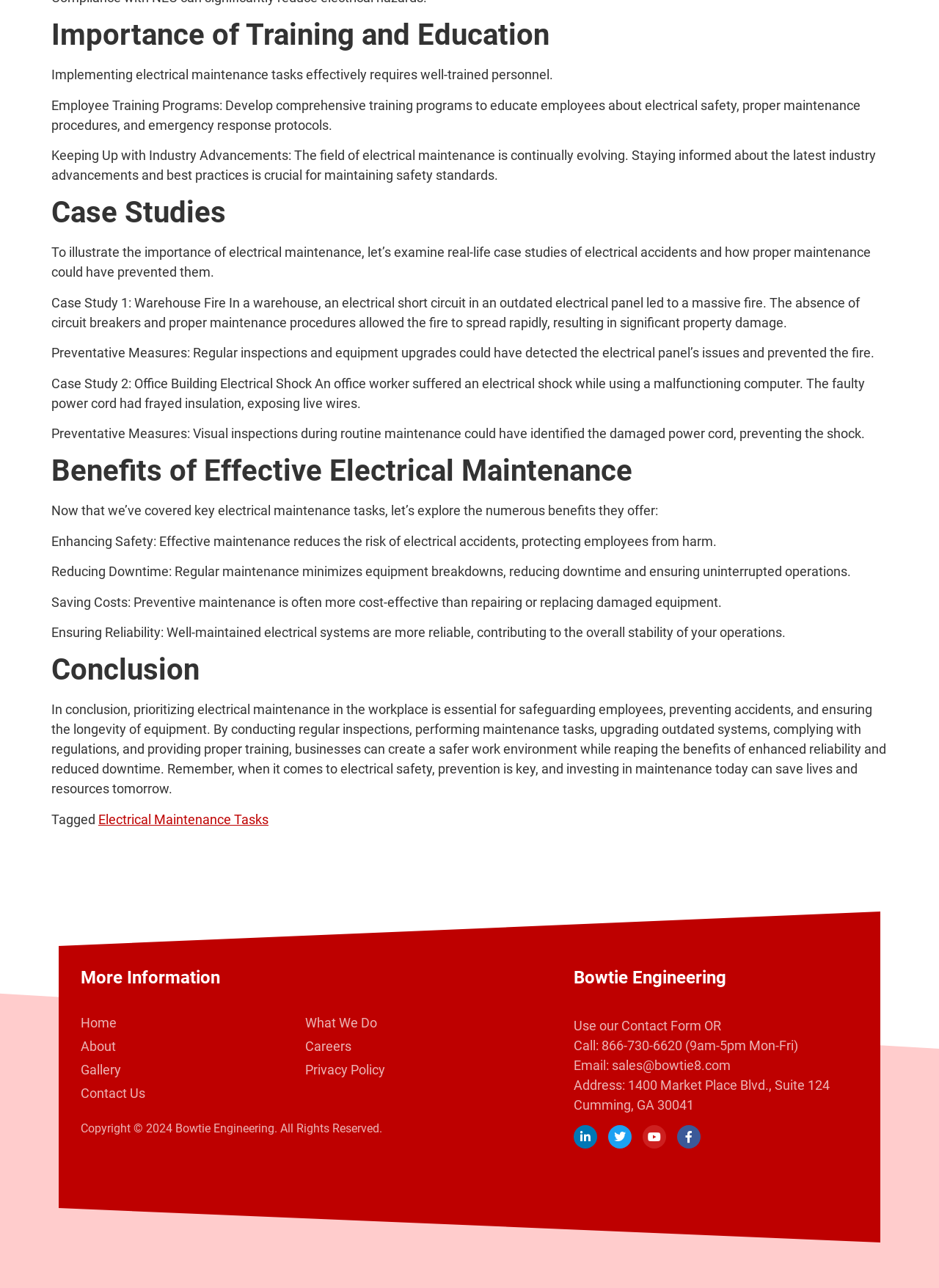What is the benefit of effective electrical maintenance?
Refer to the image and offer an in-depth and detailed answer to the question.

One of the benefits of effective electrical maintenance is enhancing safety, which reduces the risk of electrical accidents and protects employees from harm, as mentioned in the webpage.